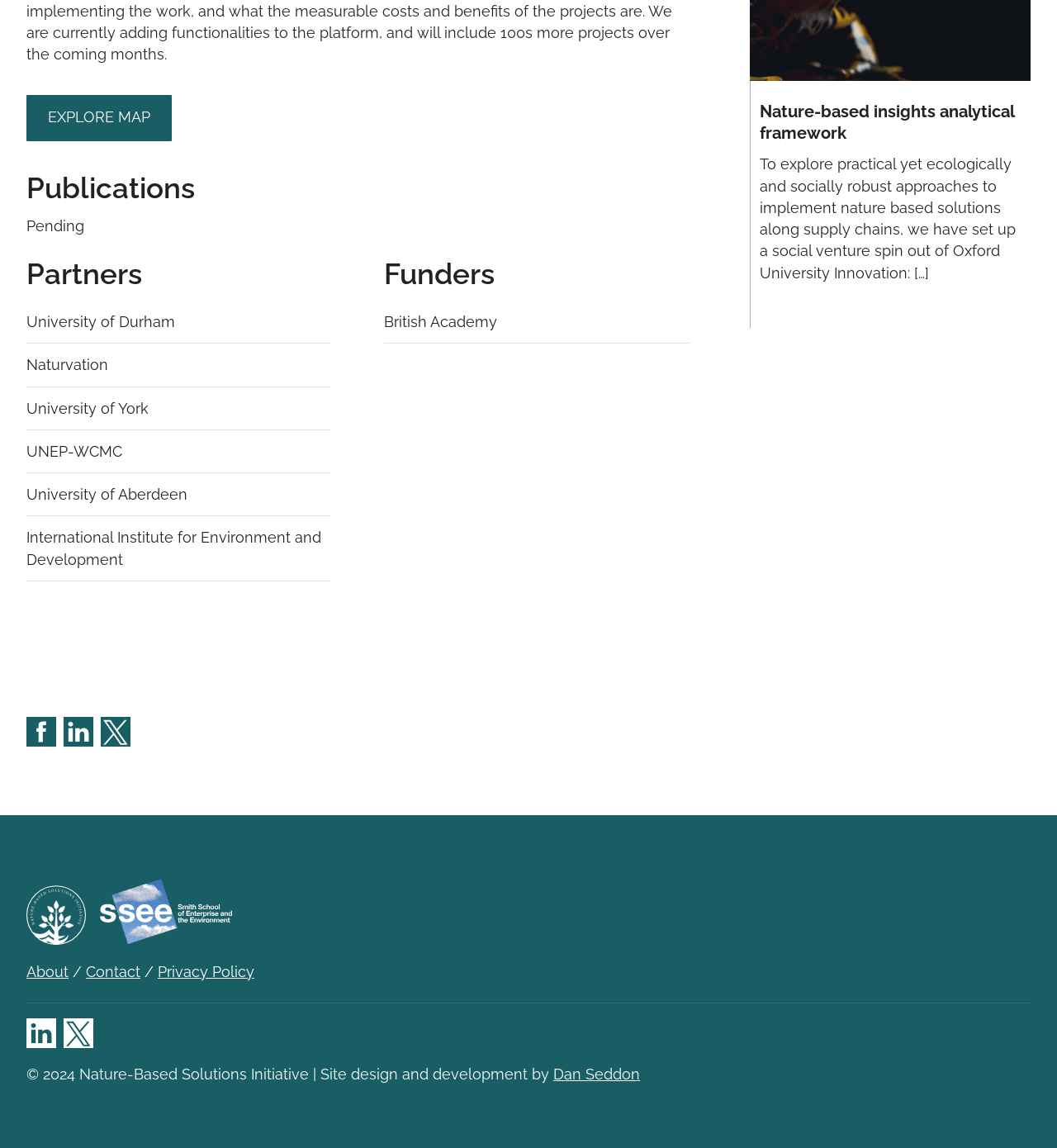Determine the bounding box coordinates for the area you should click to complete the following instruction: "Check the Privacy Policy".

[0.149, 0.839, 0.241, 0.854]